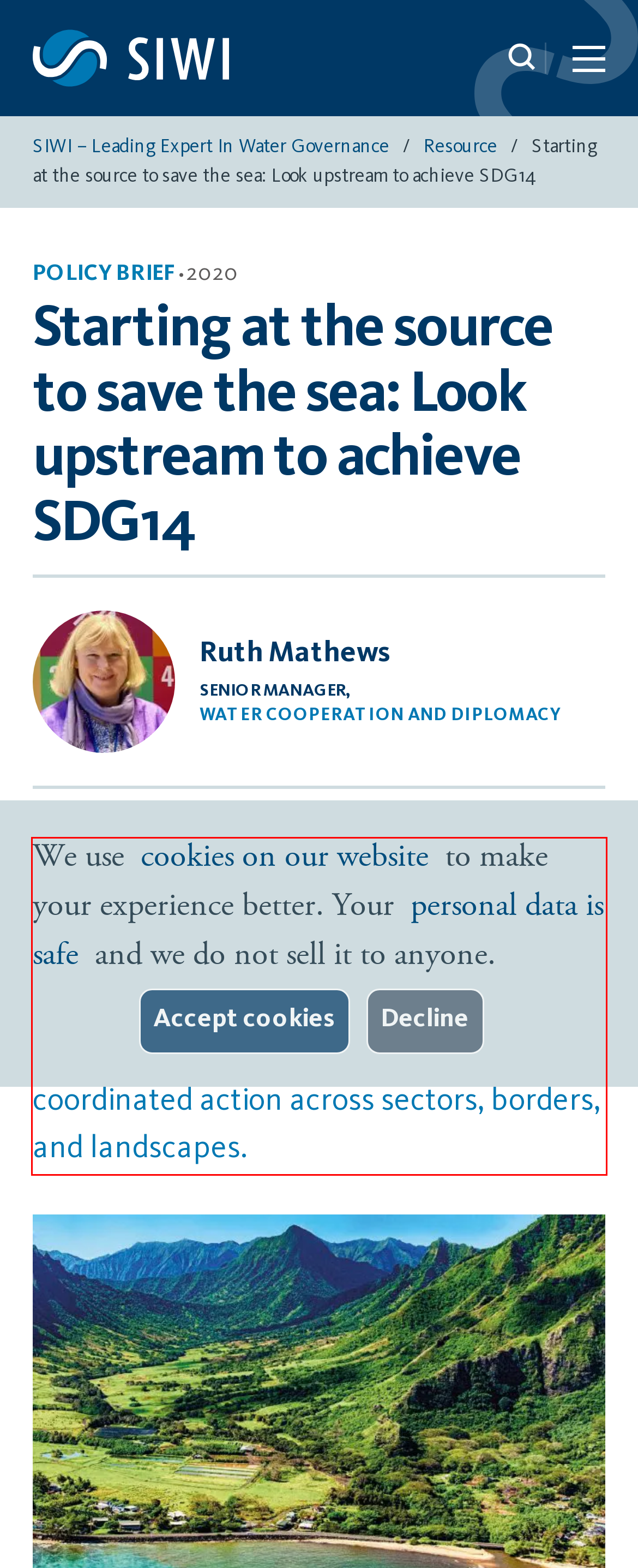Using the webpage screenshot, recognize and capture the text within the red bounding box.

This brief illustrates the importance of upstream and in-land management and governance on the impacts of ocean health. It finds that SDG 14, Life Below Water, will not be realized without coordinated action across sectors, borders, and landscapes.